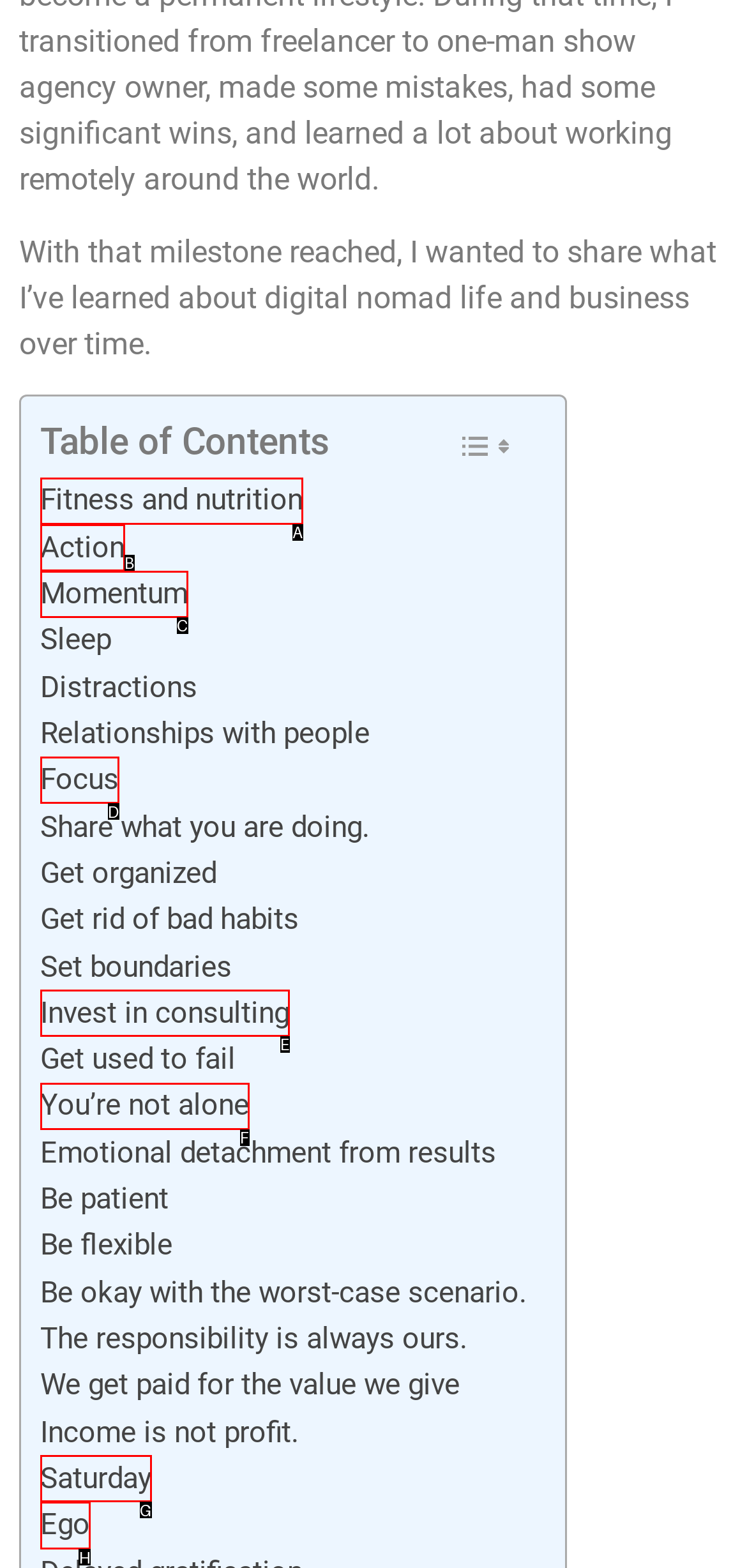Identify the correct UI element to click on to achieve the task: Read about Ego. Provide the letter of the appropriate element directly from the available choices.

H